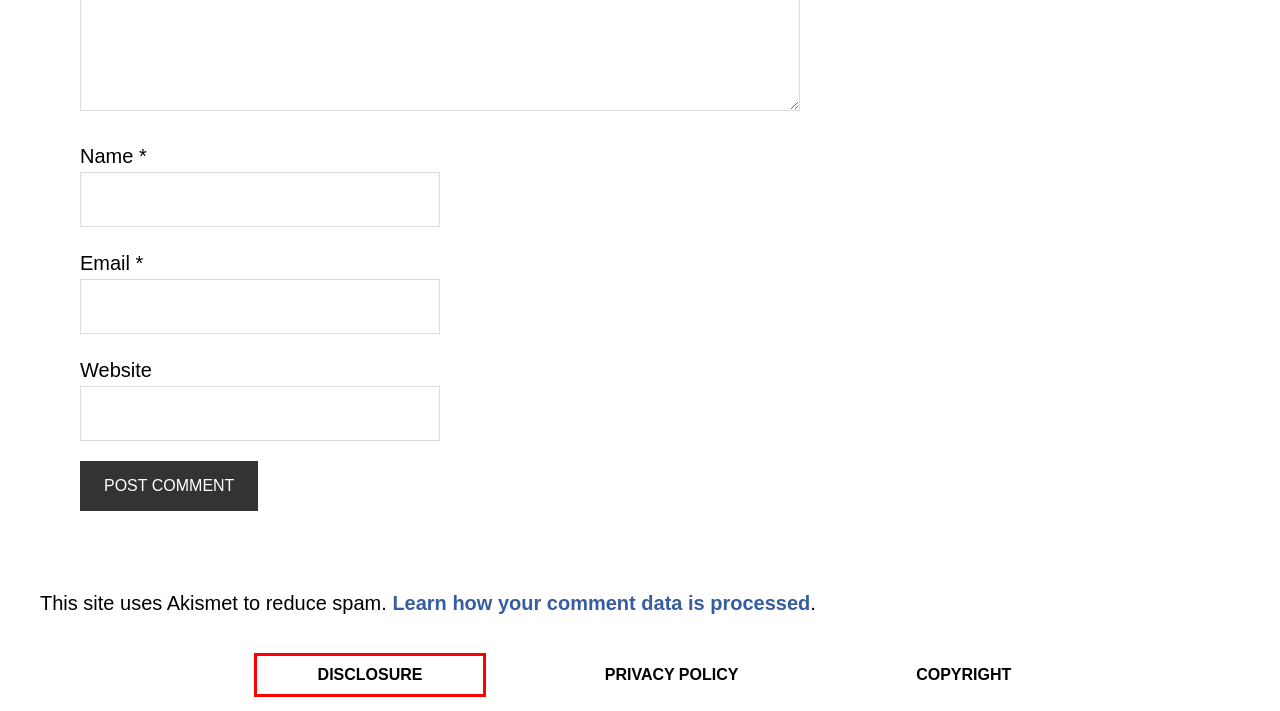After examining the screenshot of a webpage with a red bounding box, choose the most accurate webpage description that corresponds to the new page after clicking the element inside the red box. Here are the candidates:
A. Shapes Archives - NurtureStore
B. Disclosure - NurtureStore
C. Forest school activities - NurtureStore
D. Hands on lesson plans and playful teaching units - NurtureStore
E. Copyright - NurtureStore
F. Privacy Policy – Akismet
G. Watercolours Archives - NurtureStore
H. Size and volume Archives - NurtureStore

B